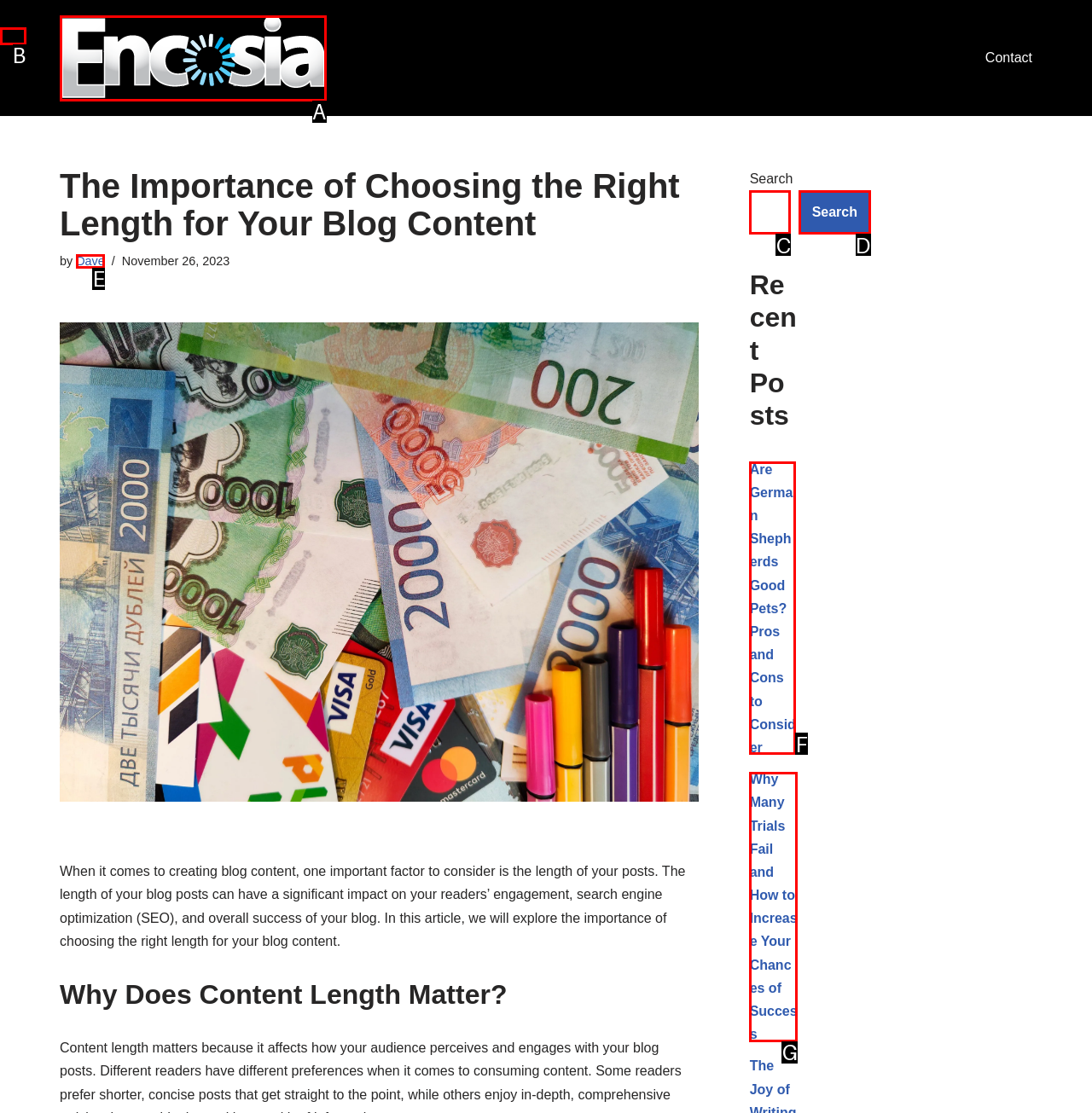Tell me which one HTML element best matches the description: parent_node: Search name="s"
Answer with the option's letter from the given choices directly.

C